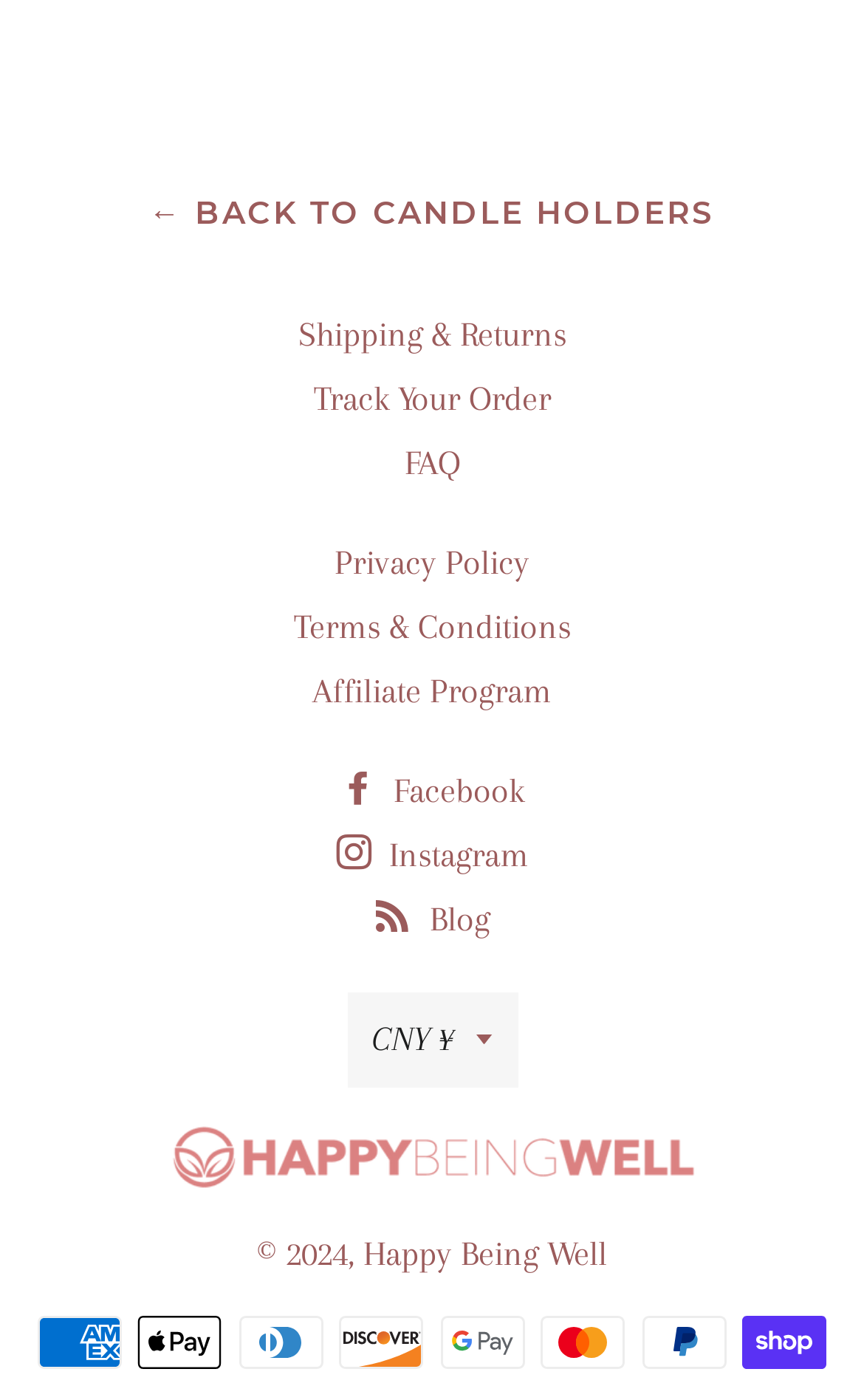Please determine the bounding box coordinates of the section I need to click to accomplish this instruction: "Track your order".

[0.363, 0.27, 0.637, 0.298]